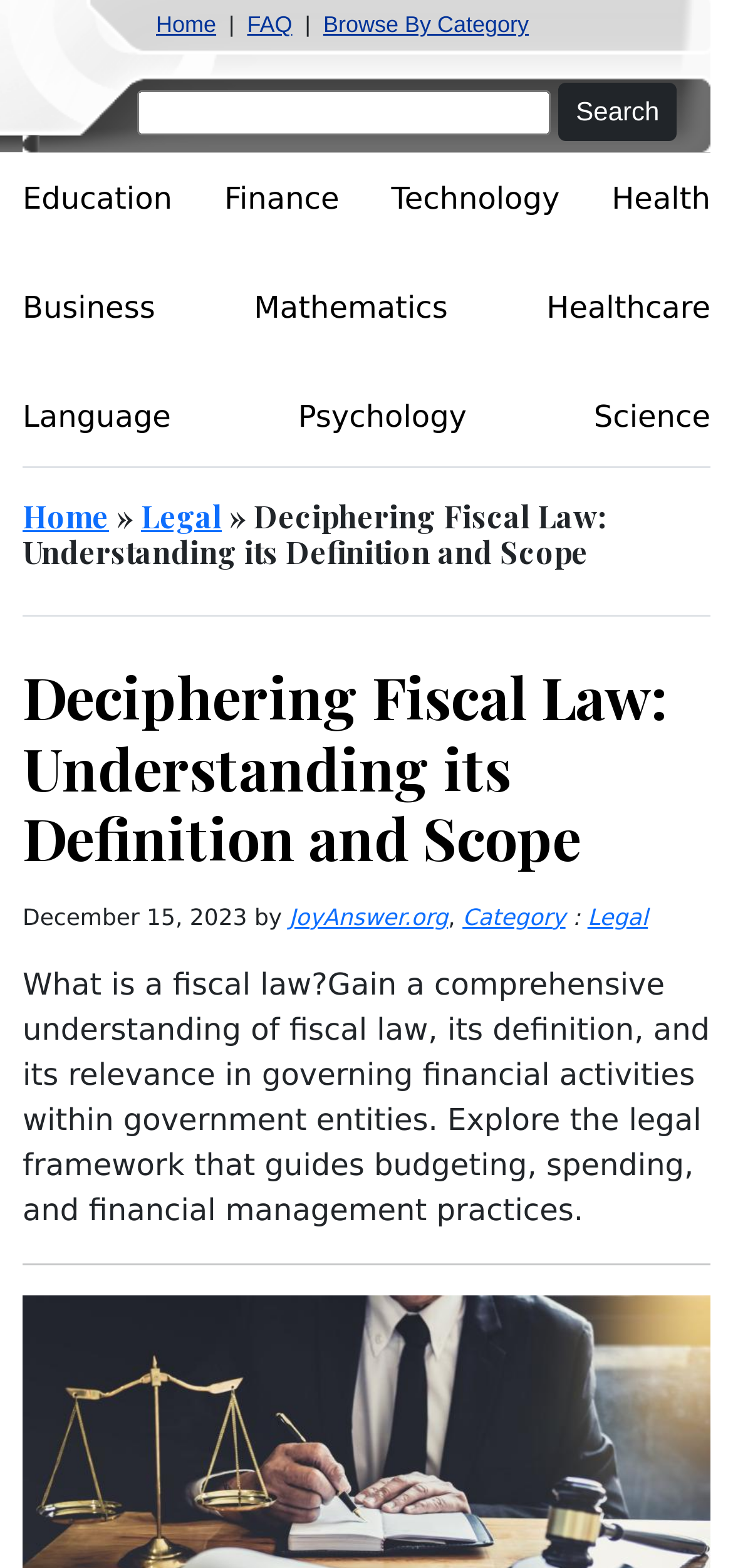Please determine the bounding box coordinates, formatted as (top-left x, top-left y, bottom-right x, bottom-right y), with all values as floating point numbers between 0 and 1. Identify the bounding box of the region described as: facebook

None